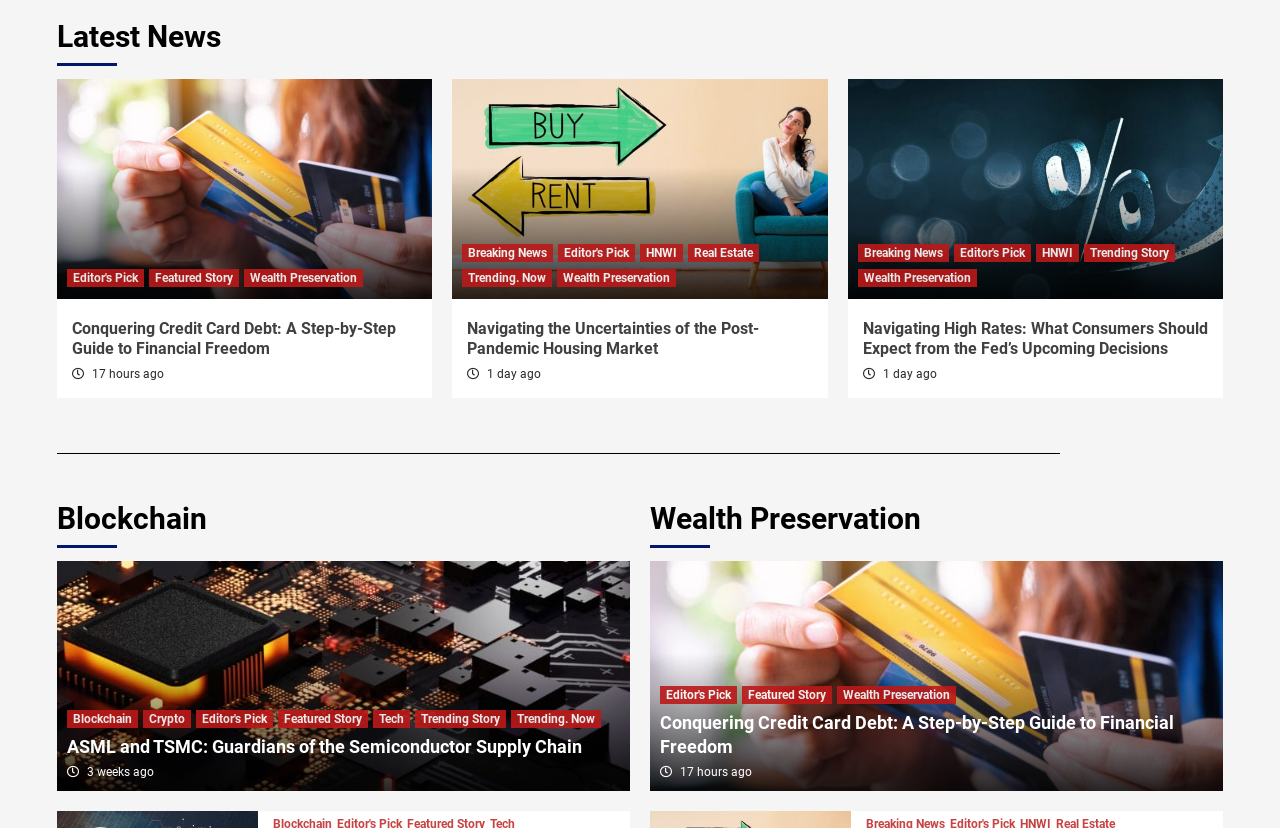Please determine the bounding box coordinates for the element that should be clicked to follow these instructions: "Read the blog post".

None